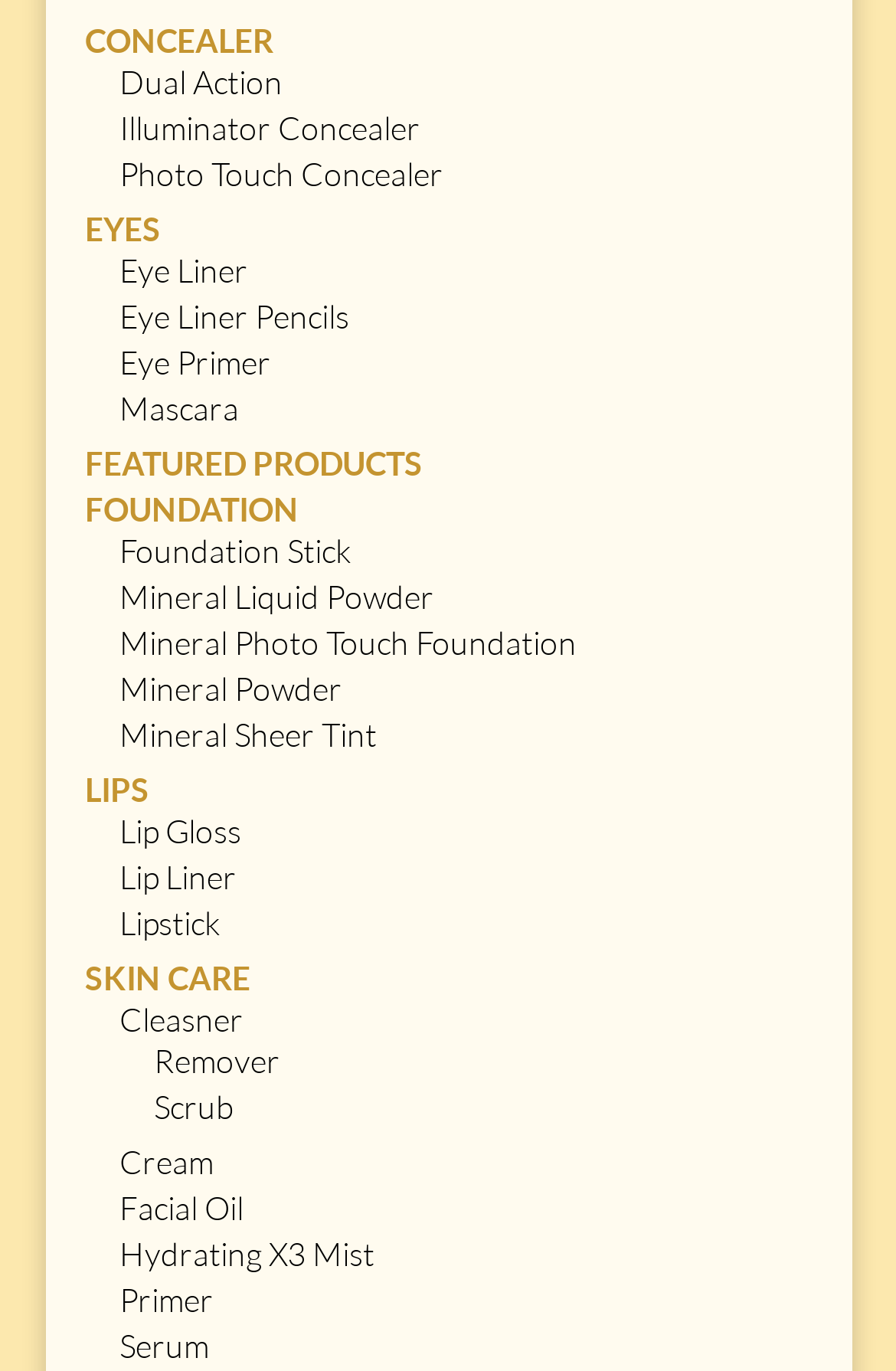Based on the image, give a detailed response to the question: What is the purpose of 'Hydrating X3 Mist'?

The link 'Hydrating X3 Mist' is located under the category 'SKIN CARE', which suggests that it is a product used for skin care or hydration.